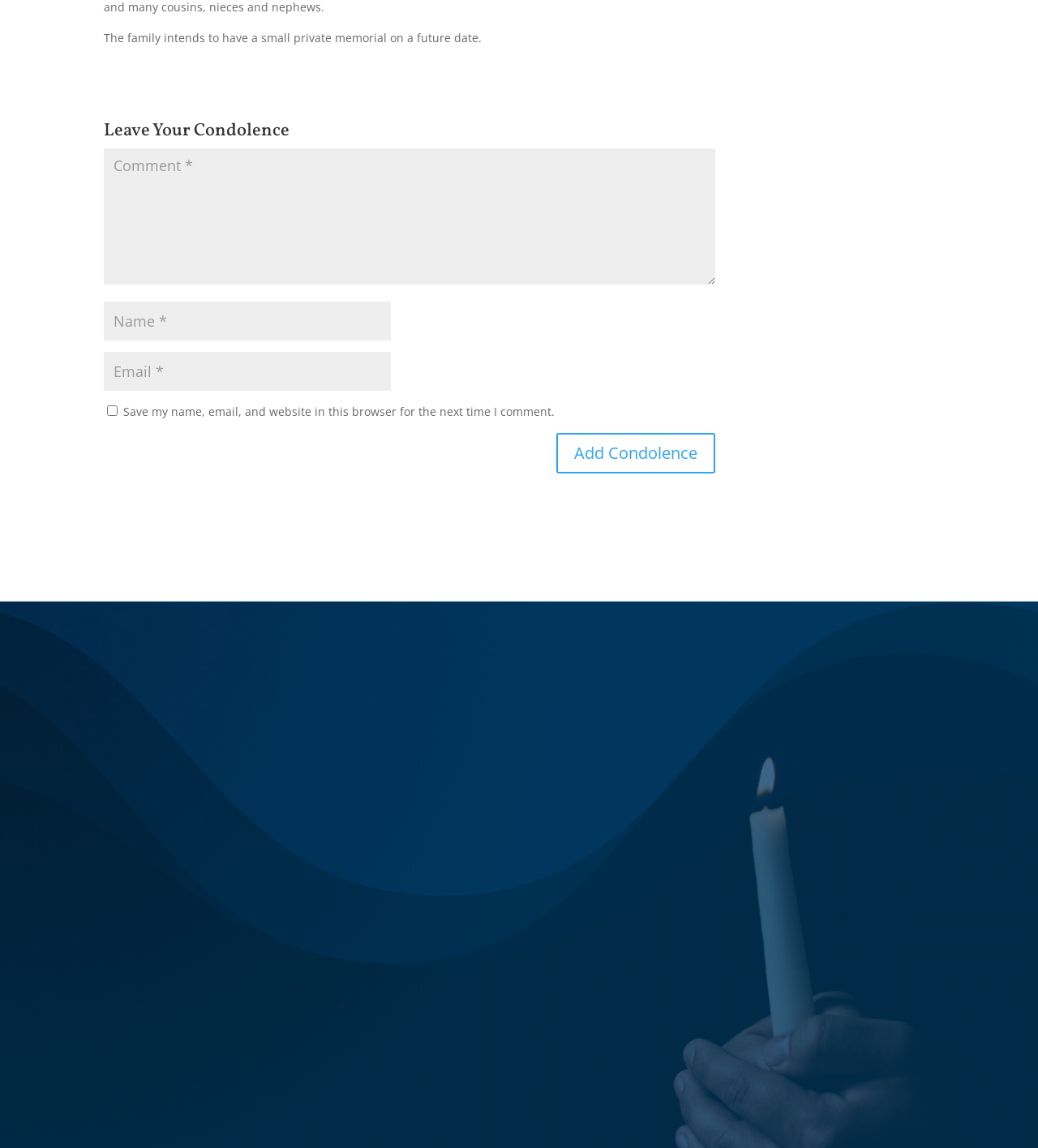What is the phone number provided on the webpage?
Please answer the question with as much detail and depth as you can.

The phone number is provided as a link with a phone icon, indicating that it is a clickable phone number, and it is located near the top of the webpage.